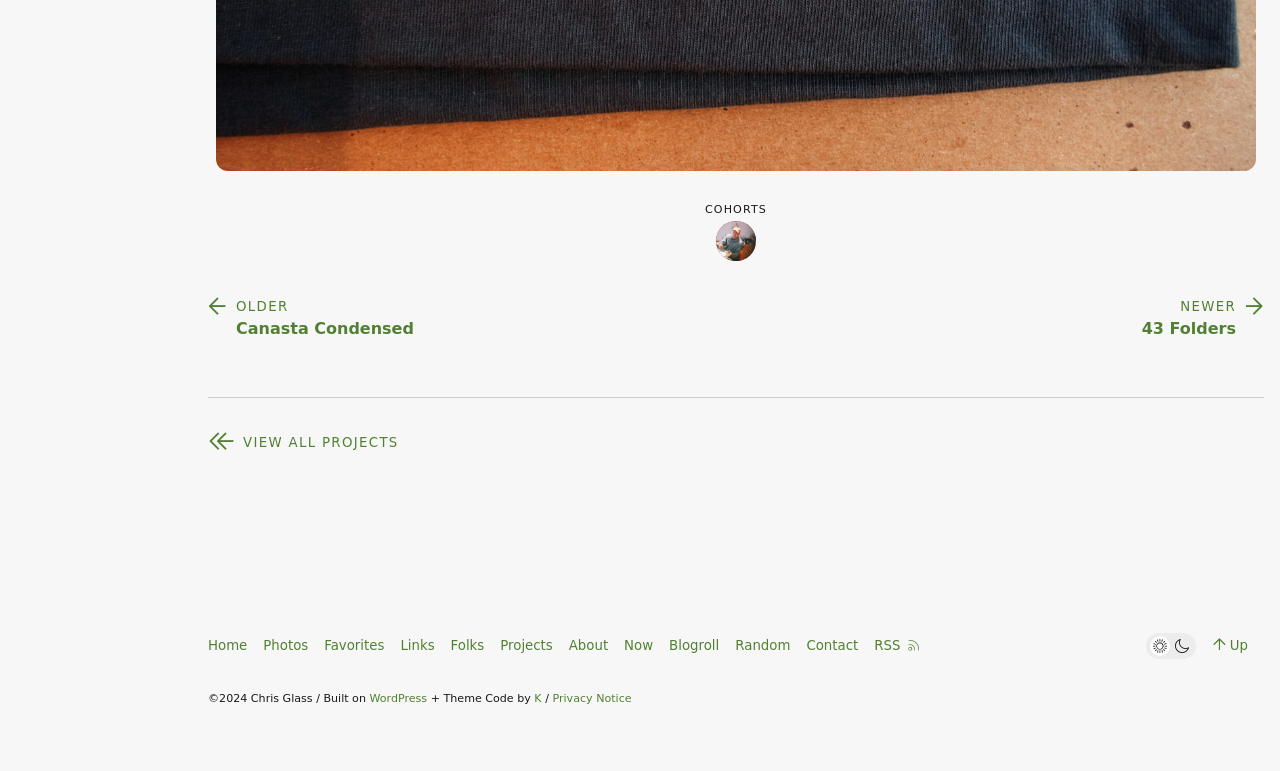What is the name of the person in the footer?
Give a single word or phrase as your answer by examining the image.

Tom